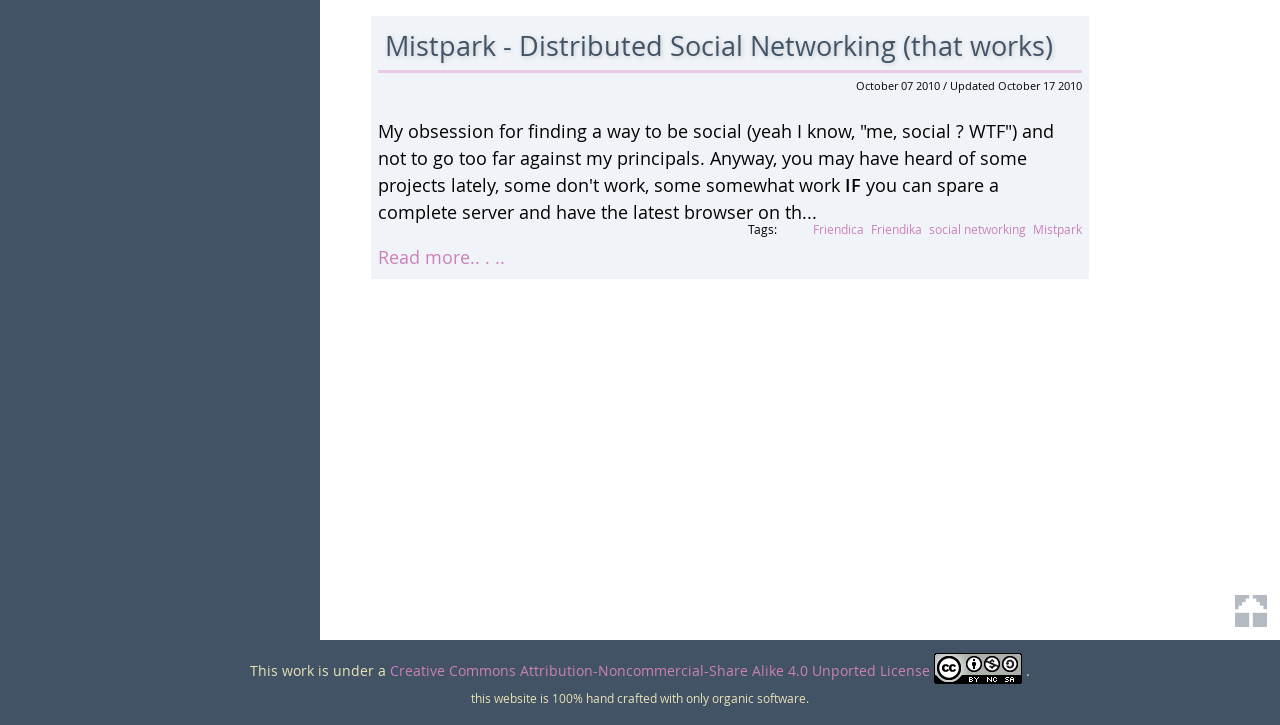Determine the bounding box coordinates for the HTML element mentioned in the following description: "Read more.. . ..". The coordinates should be a list of four floats ranging from 0 to 1, represented as [left, top, right, bottom].

[0.296, 0.338, 0.395, 0.372]